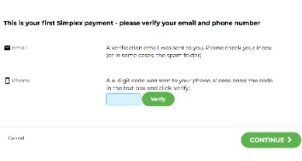Please respond in a single word or phrase: 
What is the purpose of the 'Verify' button?

To facilitate verification